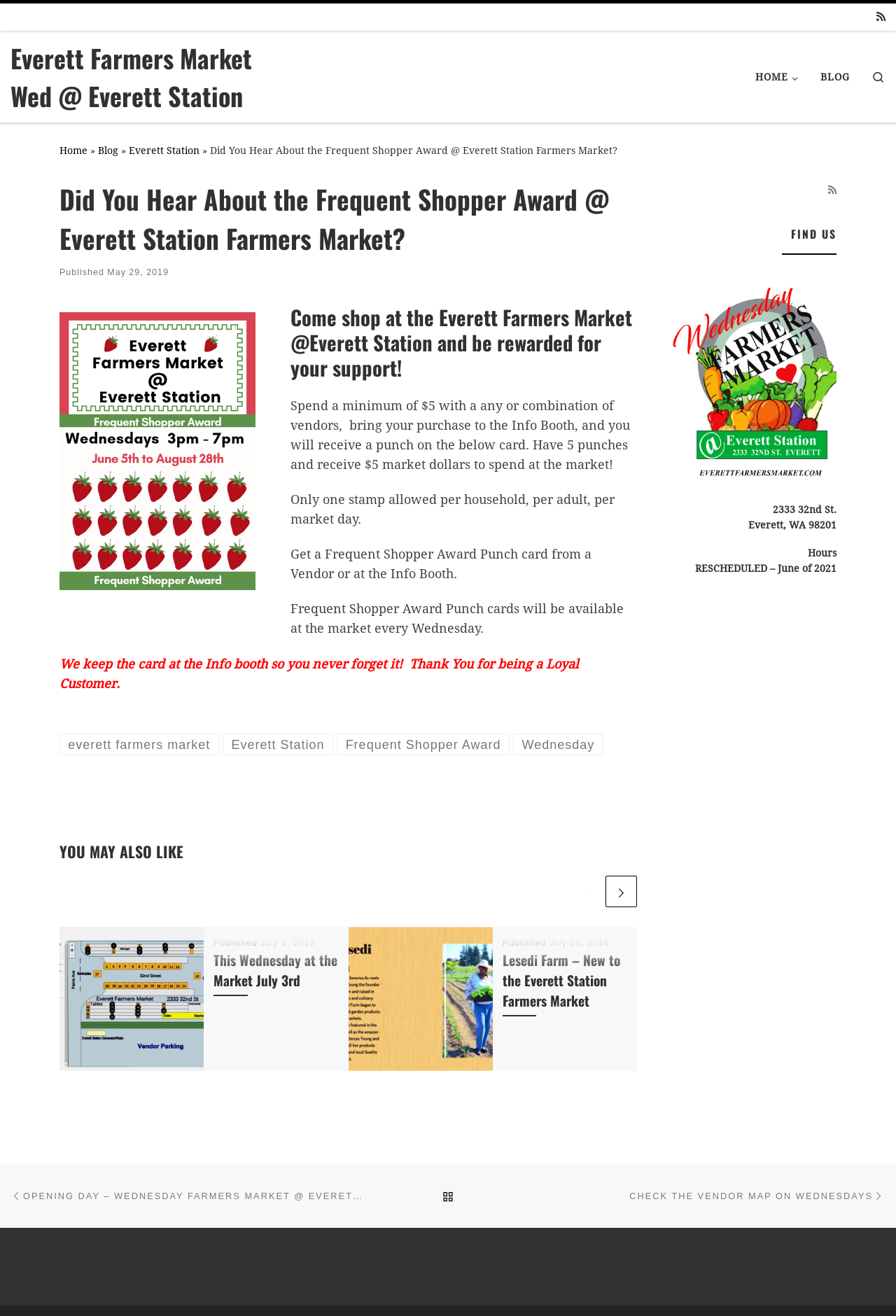Based on the image, please elaborate on the answer to the following question:
What is the purpose of the Frequent Shopper Award card?

I found the answer by reading the text on the webpage. The text 'Come shop at the Everett Farmers Market @Everett Station and be rewarded for your support!' indicates that the purpose of the Frequent Shopper Award card is to reward customers for their support.